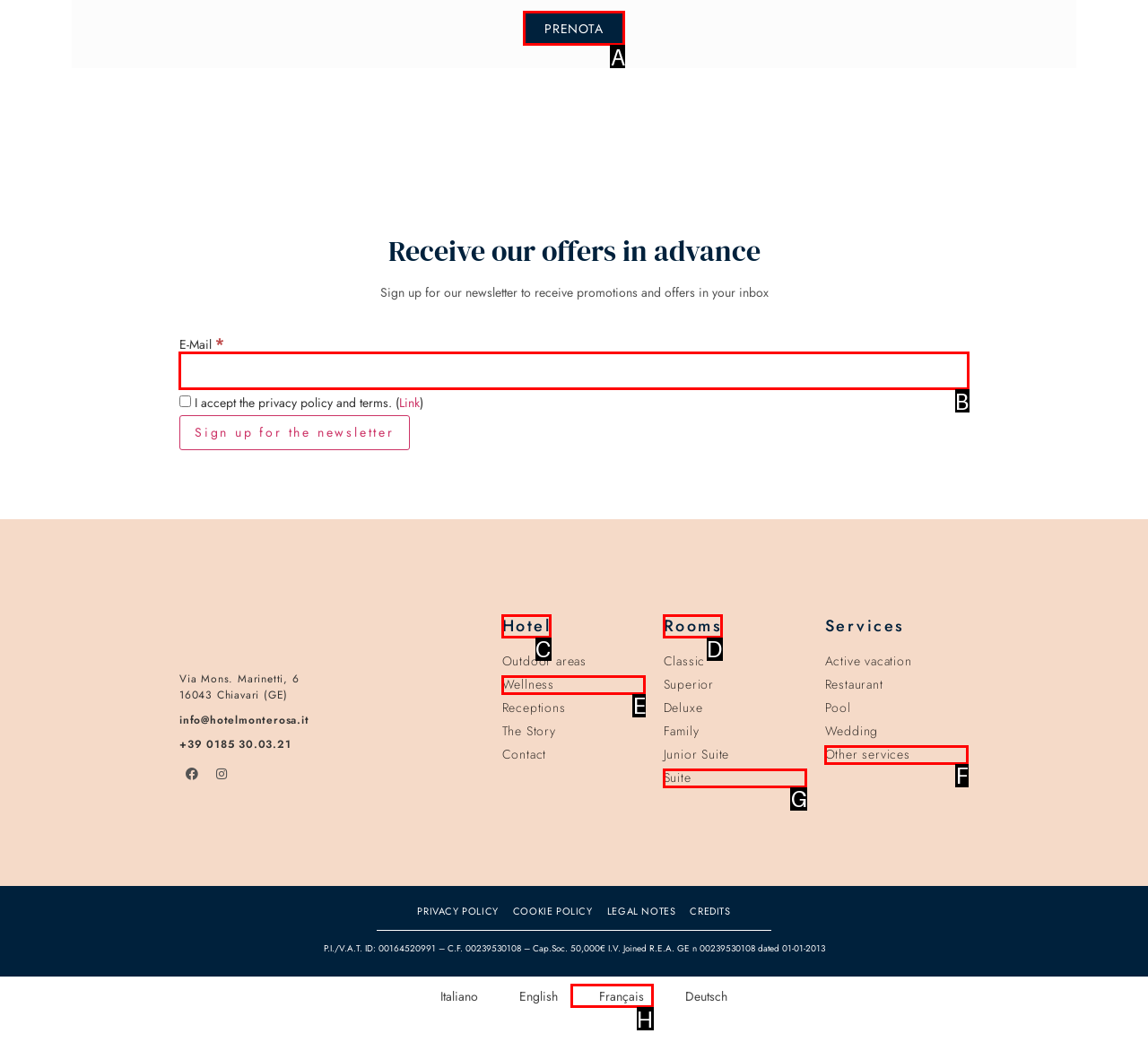Choose the HTML element that should be clicked to achieve this task: Enter email address
Respond with the letter of the correct choice.

B